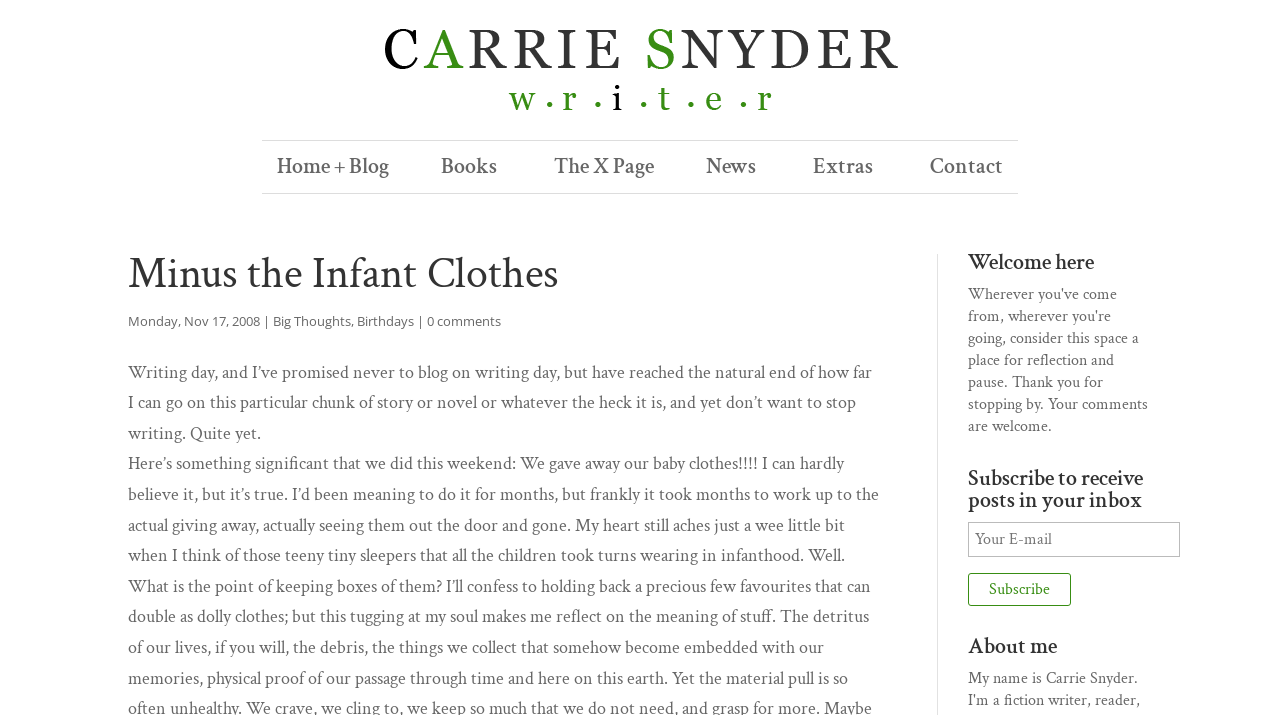Please locate the bounding box coordinates of the element that should be clicked to achieve the given instruction: "Contact the sales support".

None